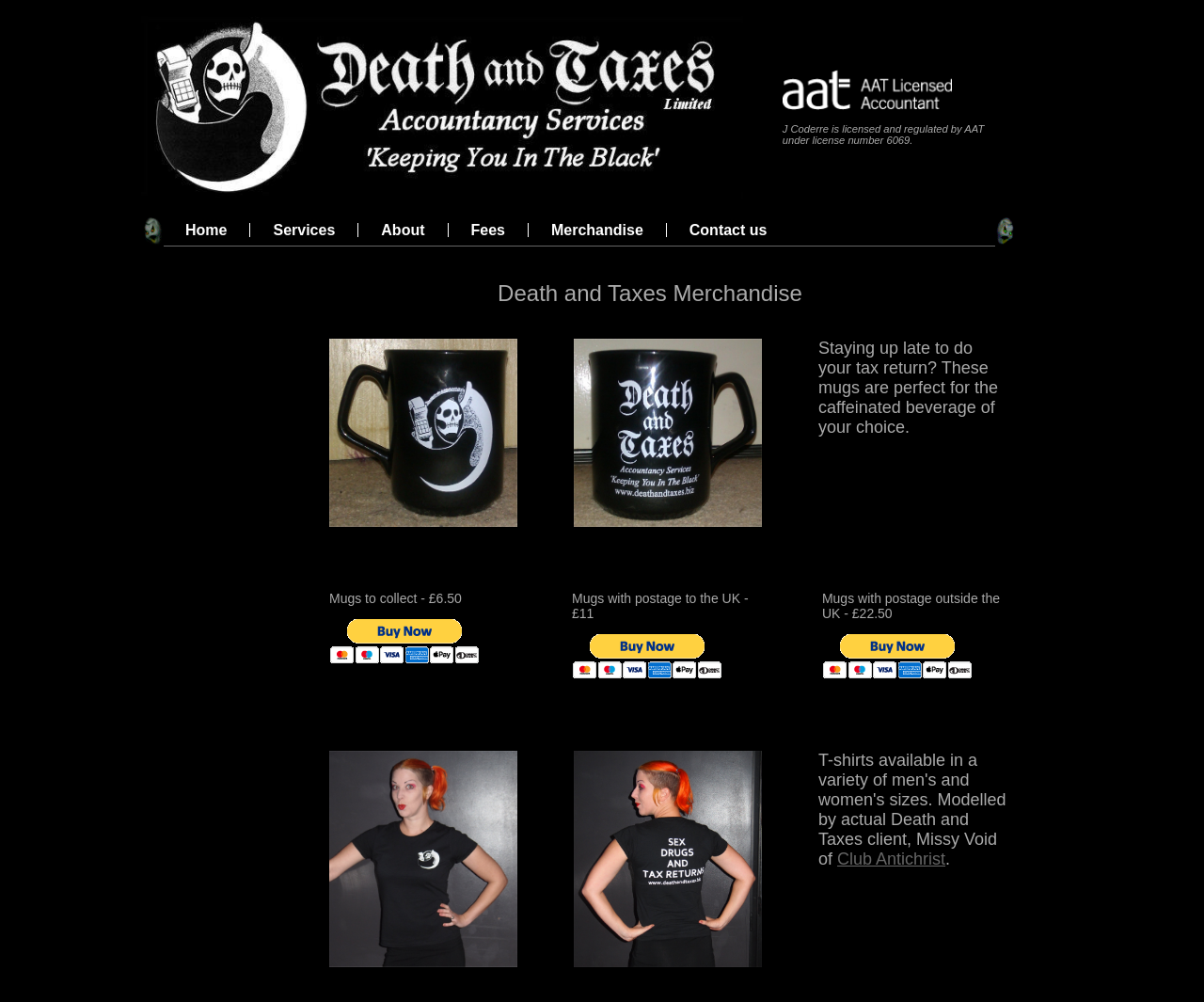Specify the bounding box coordinates of the element's region that should be clicked to achieve the following instruction: "Click the Home link". The bounding box coordinates consist of four float numbers between 0 and 1, in the format [left, top, right, bottom].

[0.117, 0.185, 0.617, 0.201]